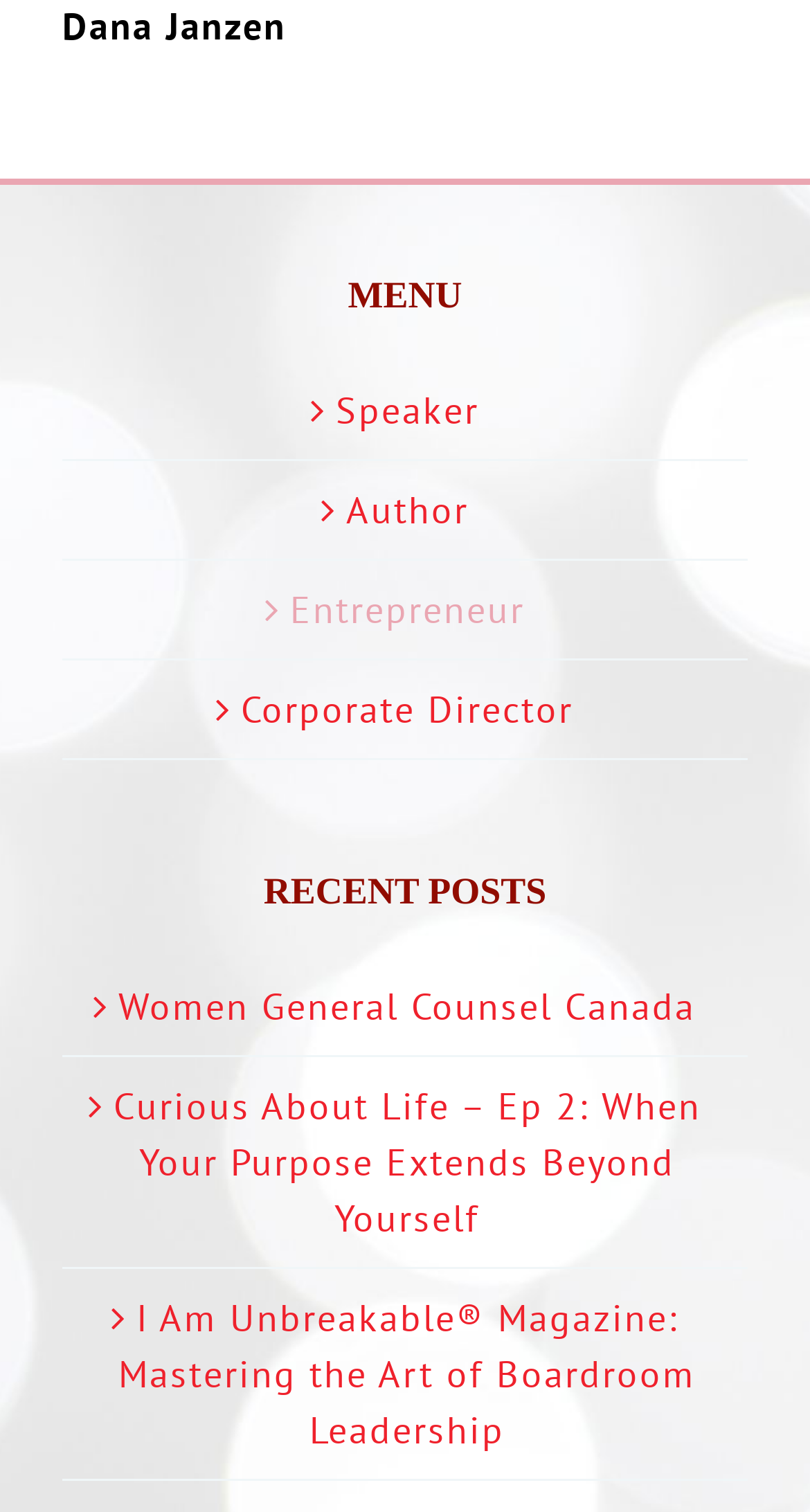What is the name of the person on this webpage?
Based on the screenshot, give a detailed explanation to answer the question.

The name 'Dana Janzen' is displayed at the top of the webpage, indicating that it is the personal webpage or profile of Dana Janzen.